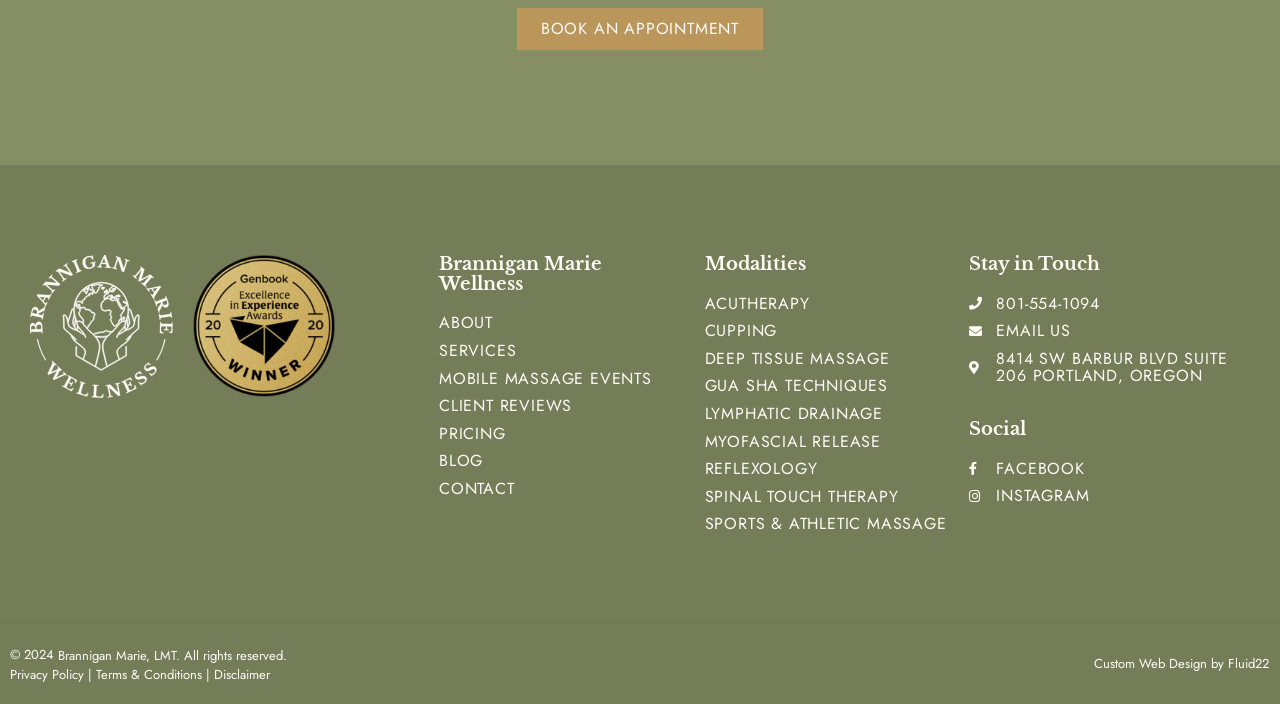Reply to the question with a brief word or phrase: What social media platform is linked to the wellness center?

Facebook